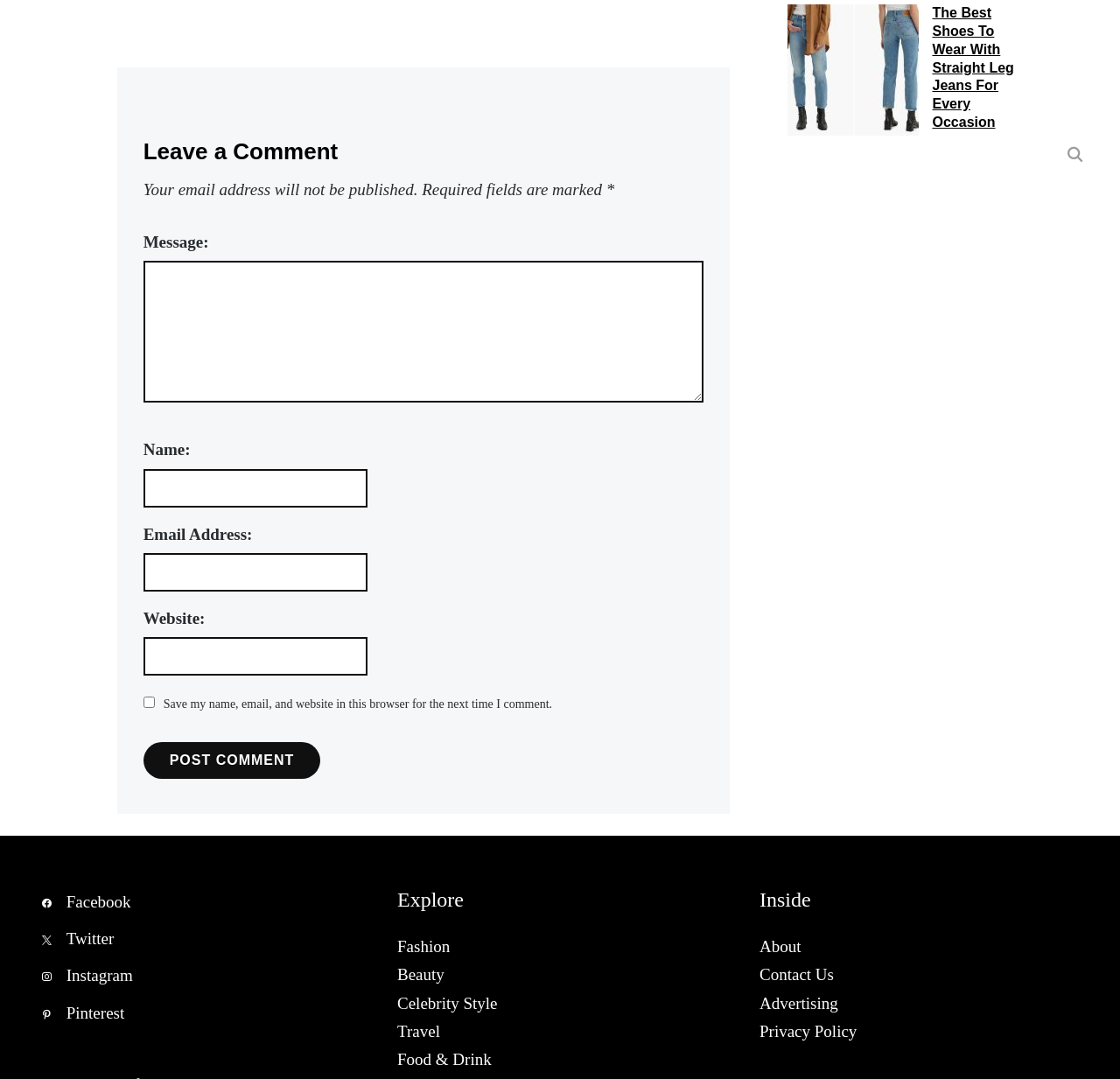Provide the bounding box coordinates for the specified HTML element described in this description: "parent_node: Website: name="url"". The coordinates should be four float numbers ranging from 0 to 1, in the format [left, top, right, bottom].

[0.128, 0.591, 0.328, 0.626]